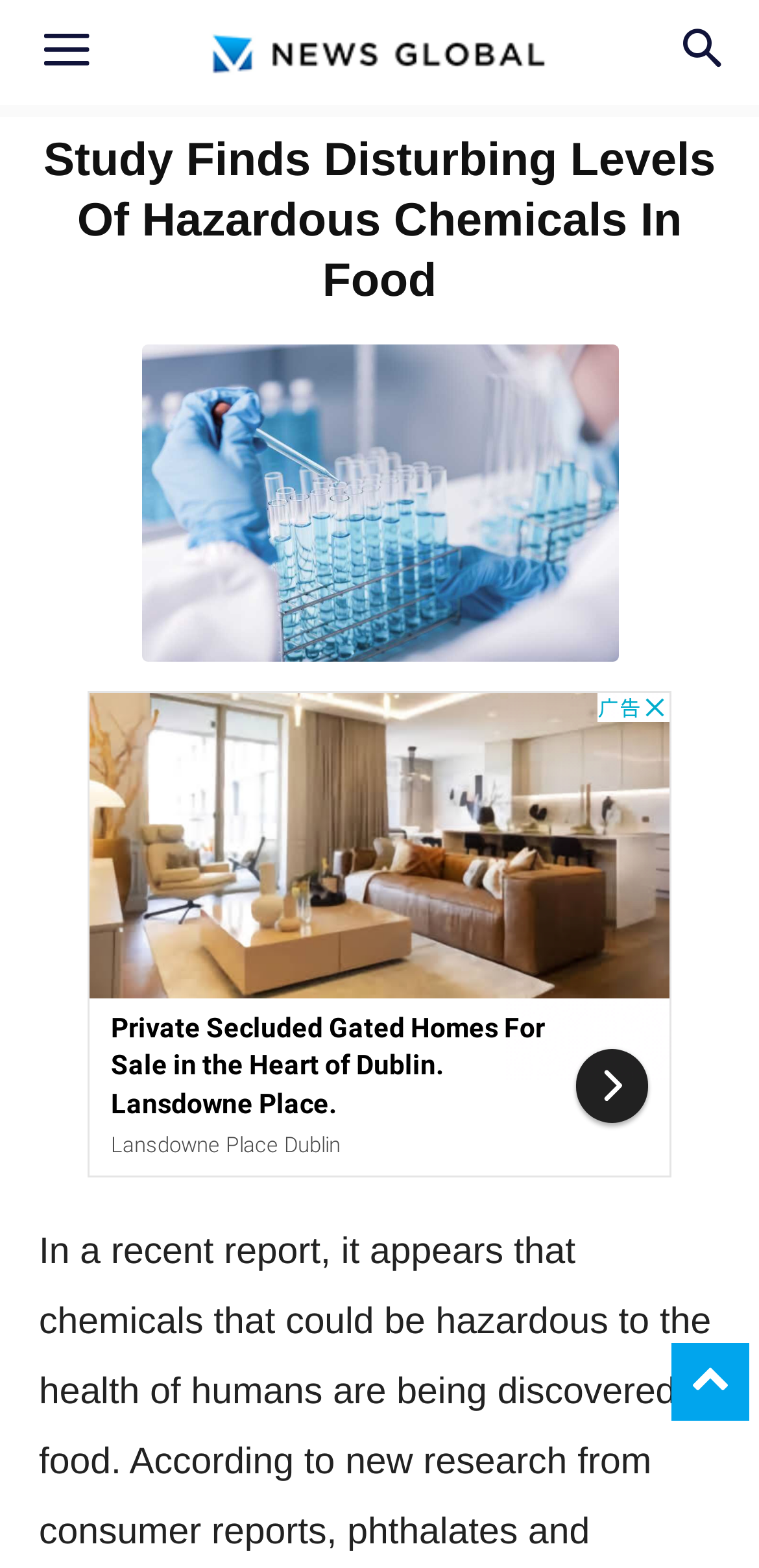For the given element description aria-label="Menu", determine the bounding box coordinates of the UI element. The coordinates should follow the format (top-left x, top-left y, bottom-right x, bottom-right y) and be within the range of 0 to 1.

[0.005, 0.0, 0.169, 0.067]